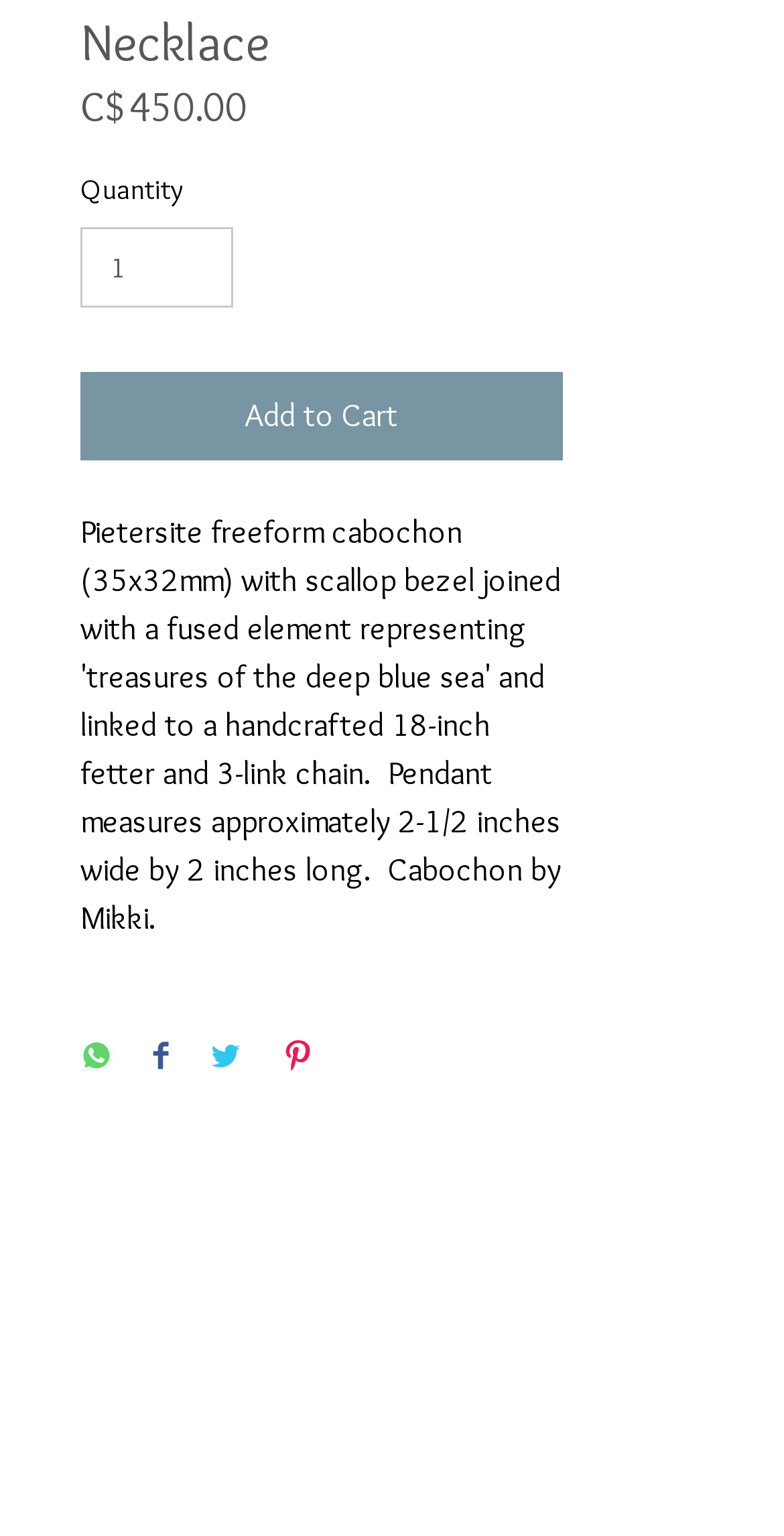What is the label of the input field for specifying the quantity?
Please provide a comprehensive answer based on the visual information in the image.

The label of the input field for specifying the quantity is 'Quantity', as indicated by the StaticText element with bounding box coordinates [0.103, 0.111, 0.236, 0.135] and the spinbutton element with the same label.